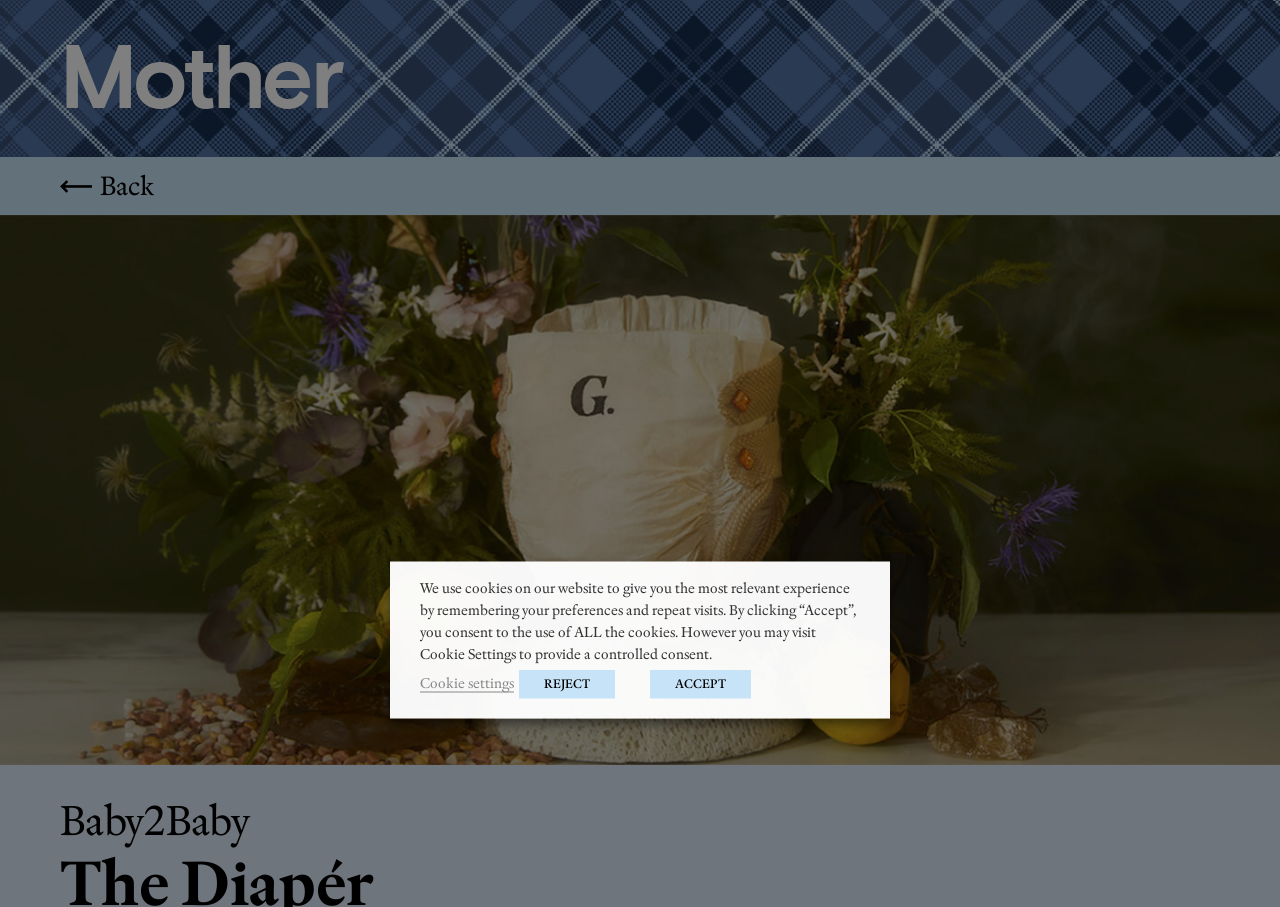What is the purpose of the cookie consent dialog?
Answer the question in as much detail as possible.

The cookie consent dialog is a modal window that appears on the webpage, and its purpose is to inform users about the use of cookies on the website and to obtain their consent. This can be inferred from the text content of the dialog which explains the use of cookies and provides options to accept or reject them.